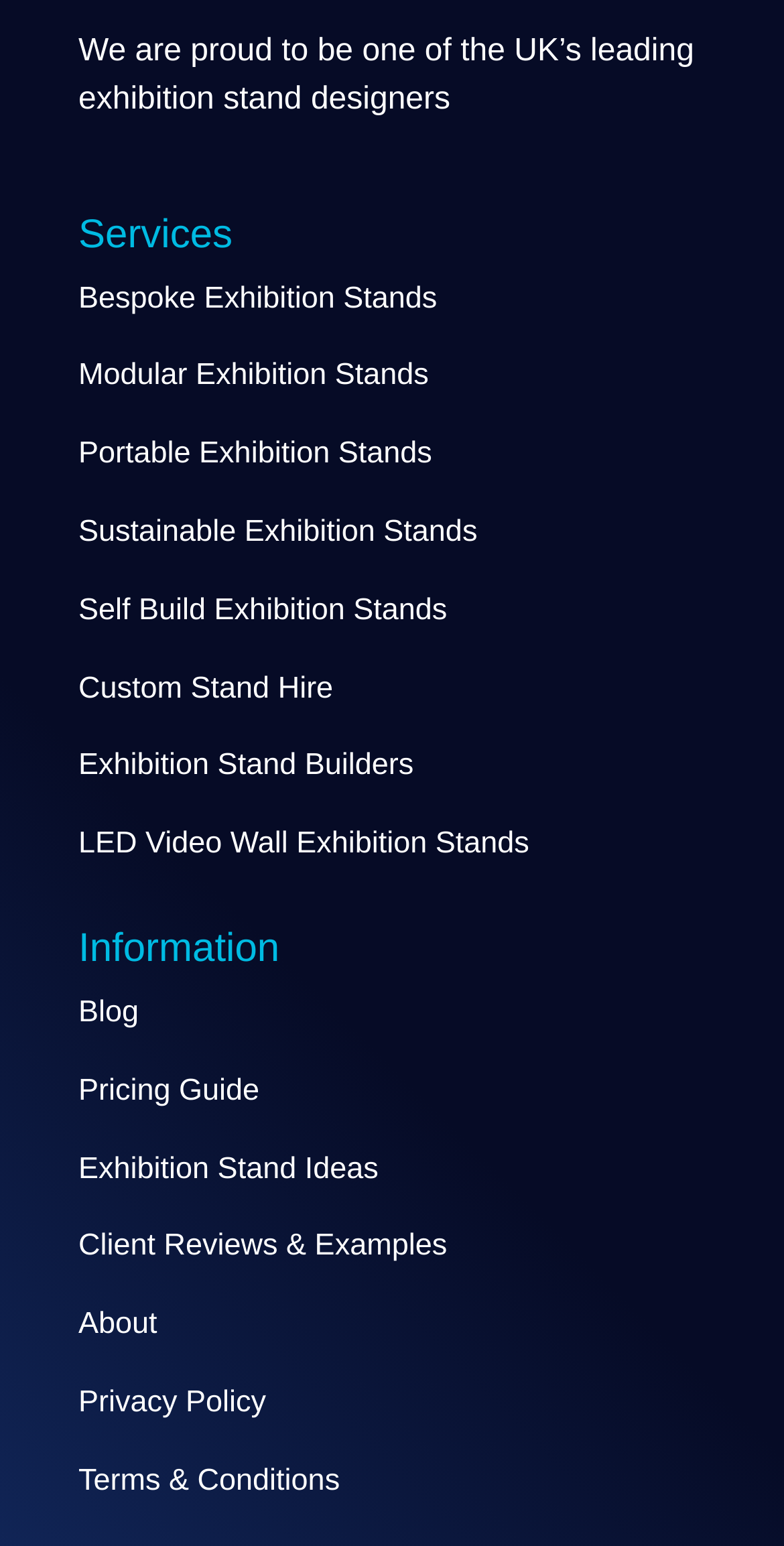Determine the bounding box coordinates of the clickable area required to perform the following instruction: "visit the second link". The coordinates should be represented as four float numbers between 0 and 1: [left, top, right, bottom].

None